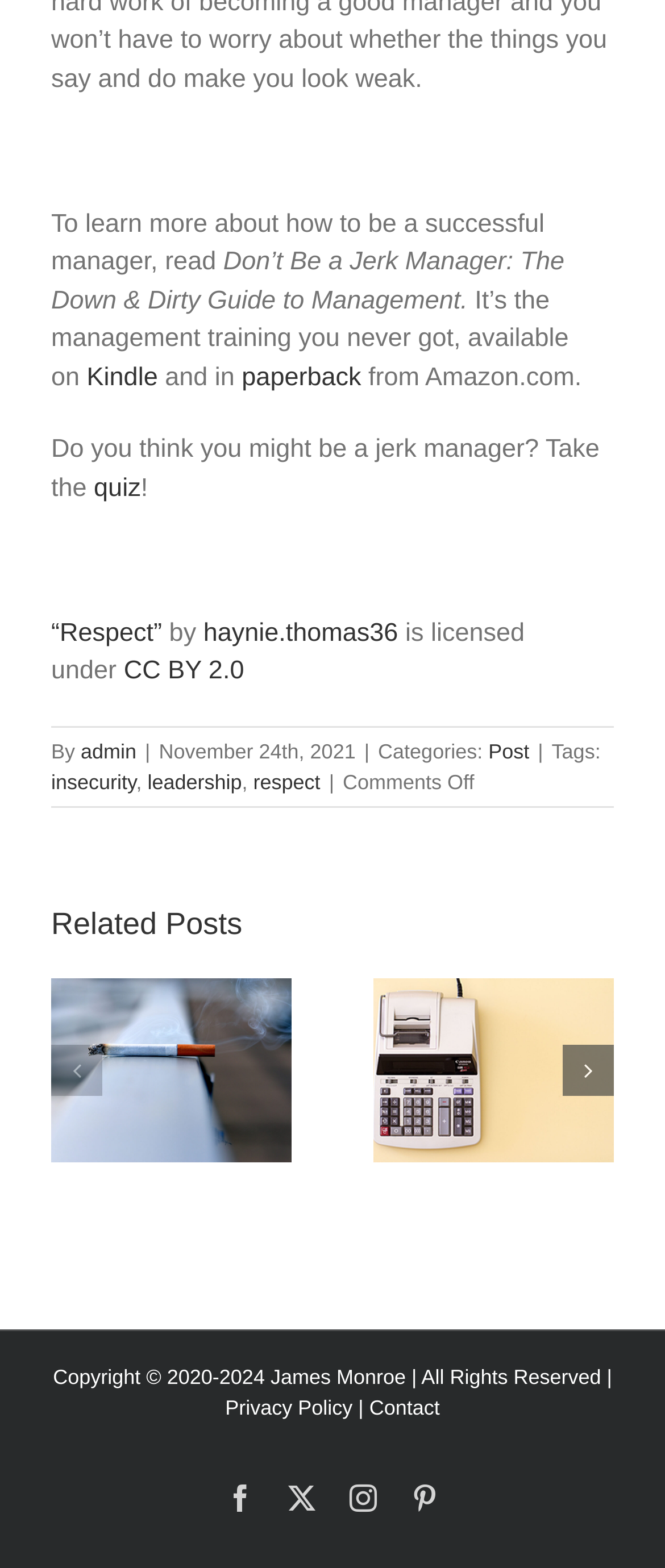Please find the bounding box coordinates of the clickable region needed to complete the following instruction: "Submit a project or ask for mechanical problem solution". The bounding box coordinates must consist of four float numbers between 0 and 1, i.e., [left, top, right, bottom].

None